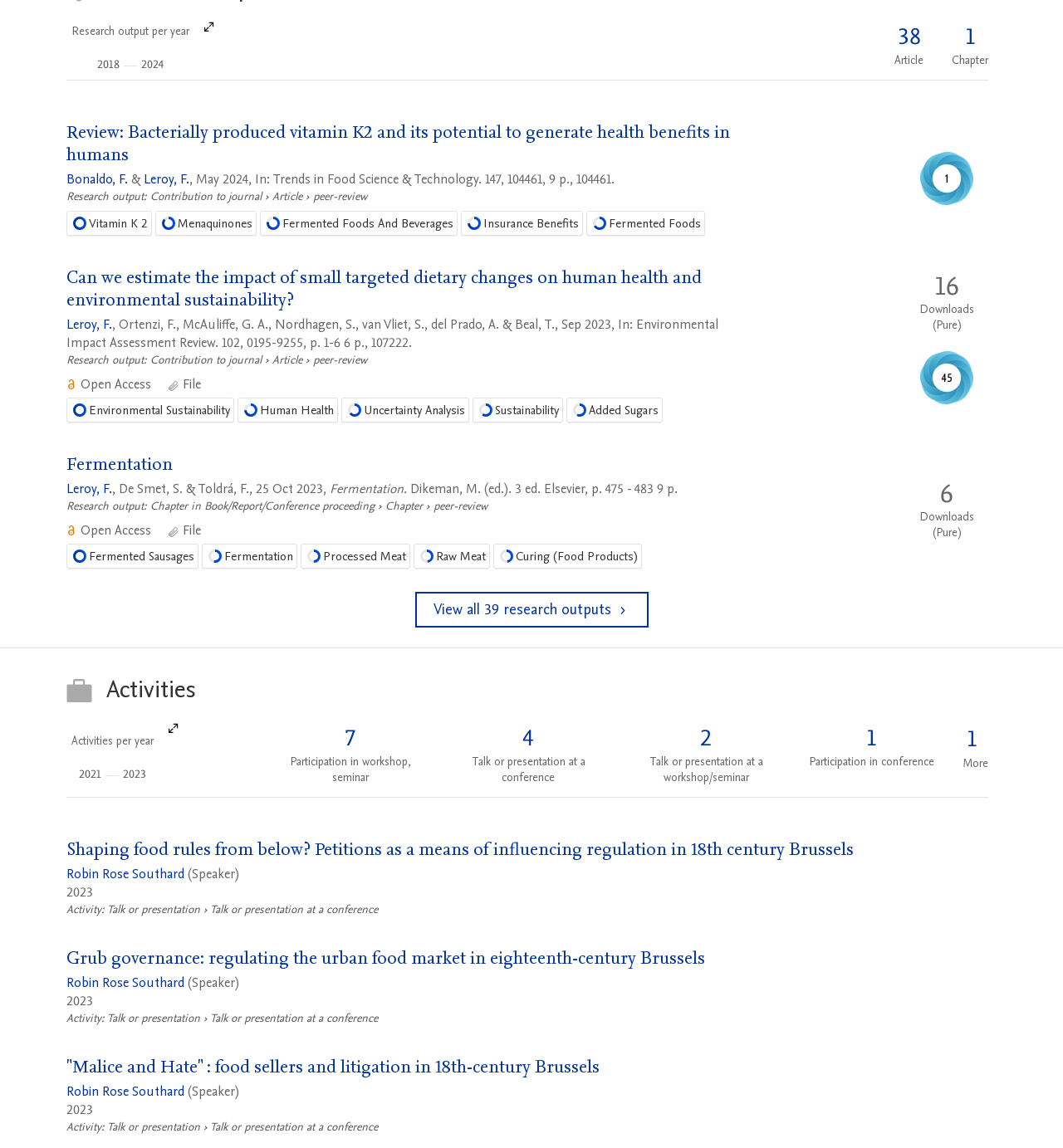Please mark the clickable region by giving the bounding box coordinates needed to complete this instruction: "Check the publication metrics".

[0.75, 0.106, 0.938, 0.209]